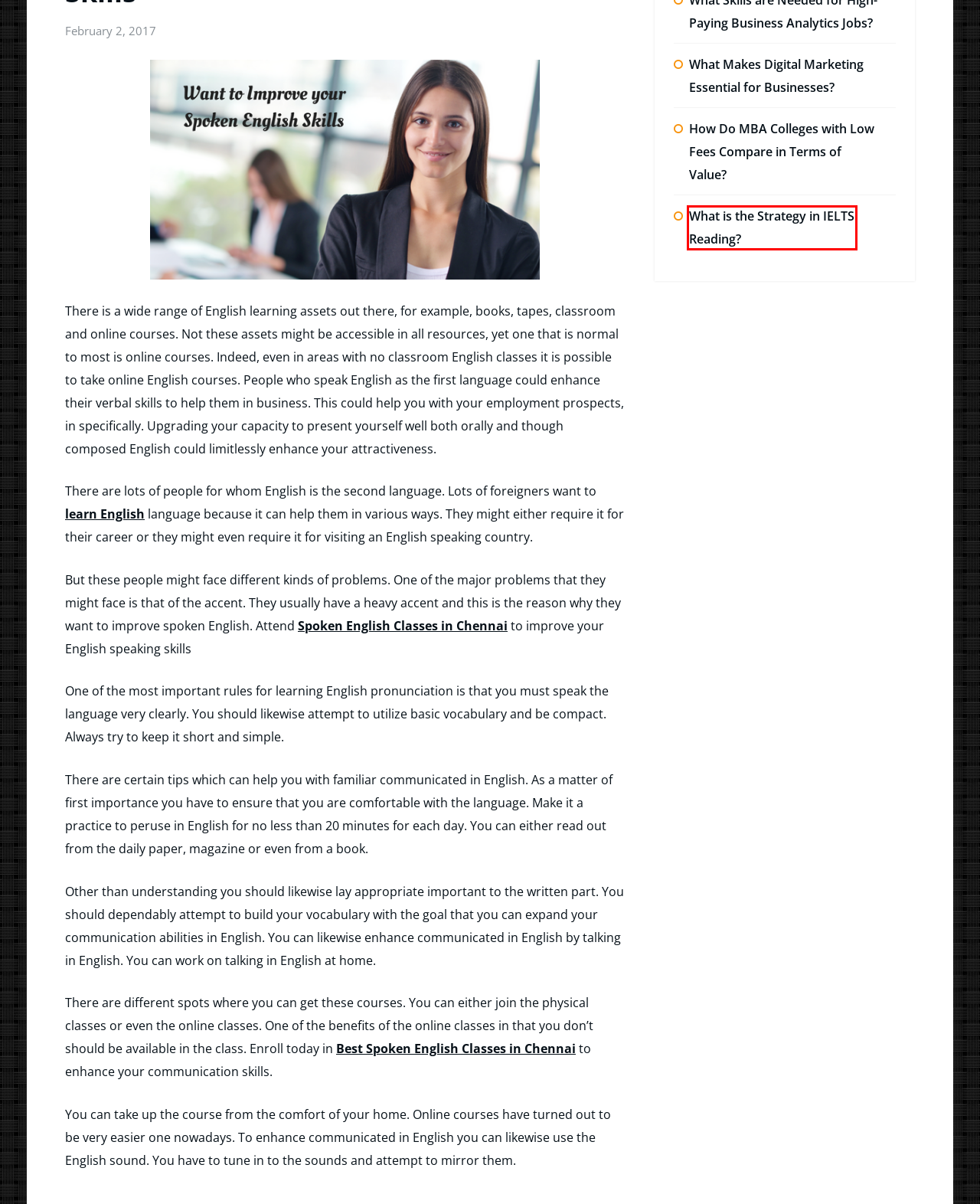You are provided a screenshot of a webpage featuring a red bounding box around a UI element. Choose the webpage description that most accurately represents the new webpage after clicking the element within the red bounding box. Here are the candidates:
A. What Makes Digital Marketing Essential for Businesses?
B. What is the Strategy in IELTS Reading?
C. Registration Form ‹ Smart HR Solutions — WordPress
D. Spoken English Classes Archives - Smart HR Solutions
E. Log In ‹ Smart HR Solutions — WordPress
F. February 2017 - Smart HR Solutions
G. education Archives - Smart HR Solutions
H. How Do MBA Colleges with Low Fees Compare in Terms of Value?

B